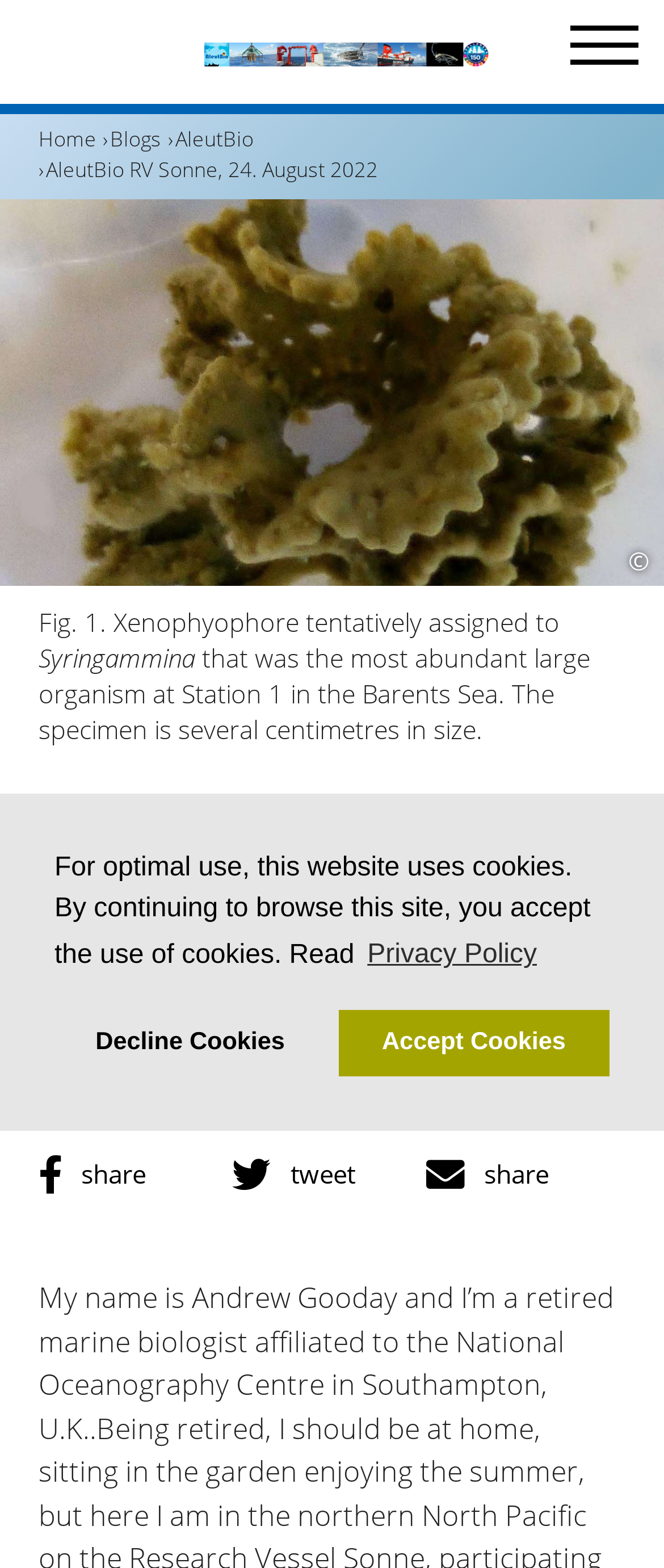Determine the bounding box coordinates for the region that must be clicked to execute the following instruction: "Share on Facebook".

[0.058, 0.73, 0.35, 0.768]